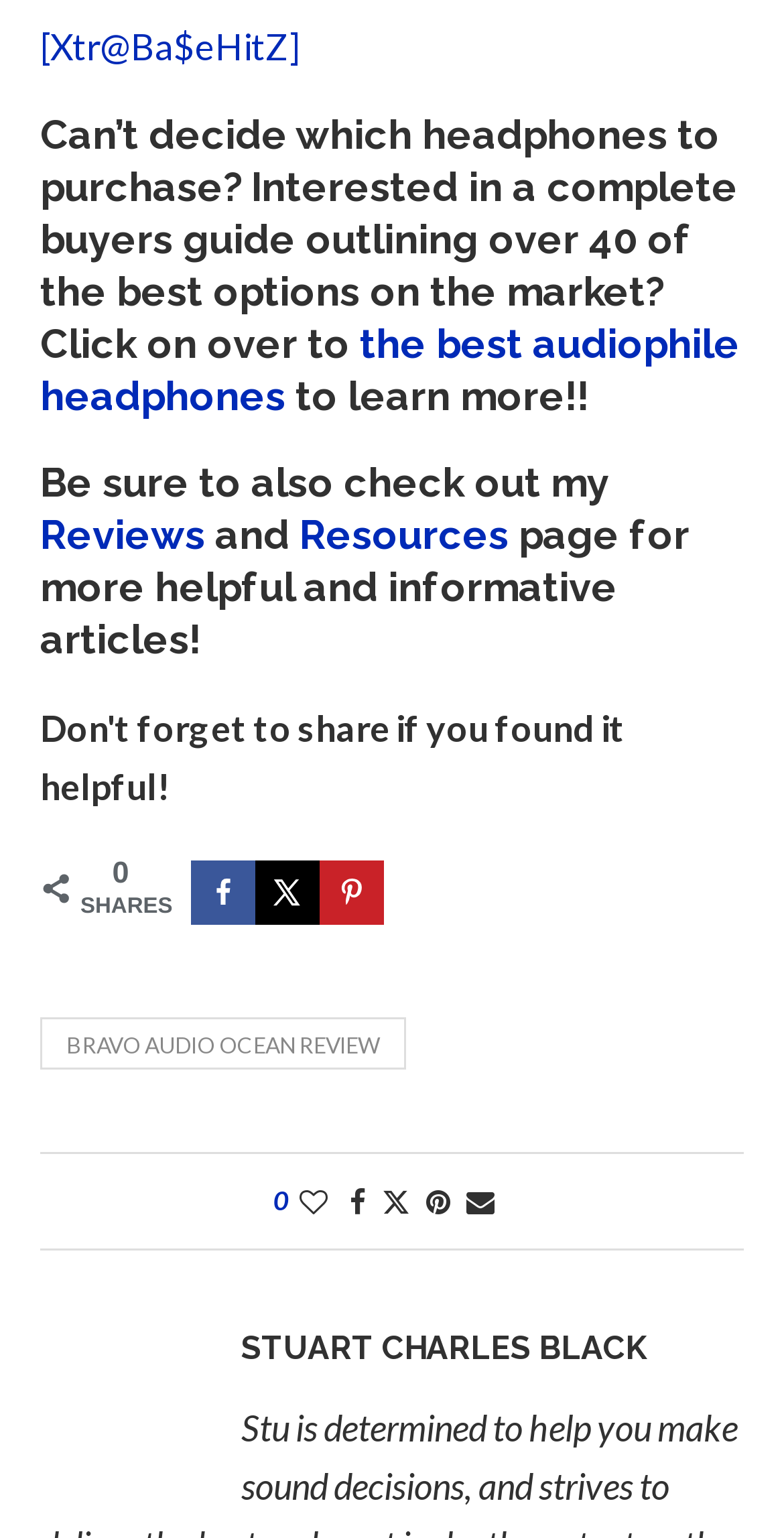Please find and report the bounding box coordinates of the element to click in order to perform the following action: "Read the BRAVO AUDIO OCEAN REVIEW". The coordinates should be expressed as four float numbers between 0 and 1, in the format [left, top, right, bottom].

[0.051, 0.661, 0.518, 0.695]